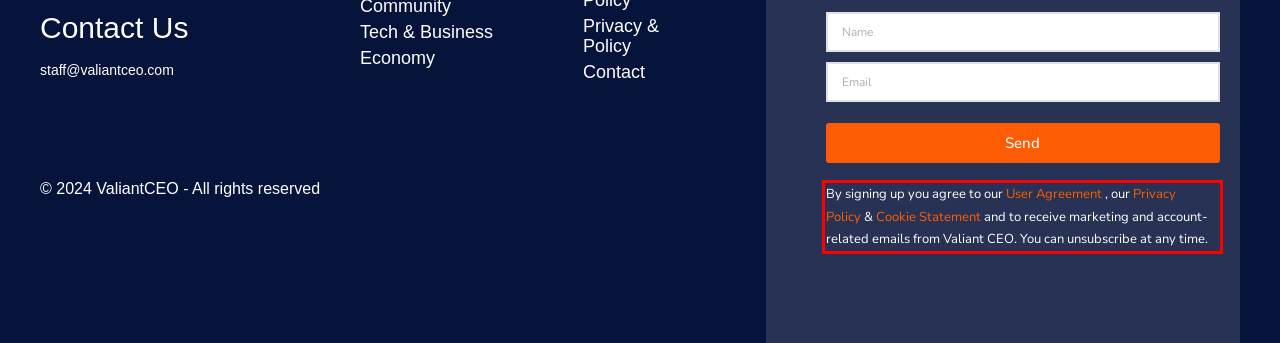You are presented with a screenshot containing a red rectangle. Extract the text found inside this red bounding box.

By signing up you agree to our User Agreement , our Privacy Policy & Cookie Statement and to receive marketing and account-related emails from Valiant CEO. You can unsubscribe at any time.